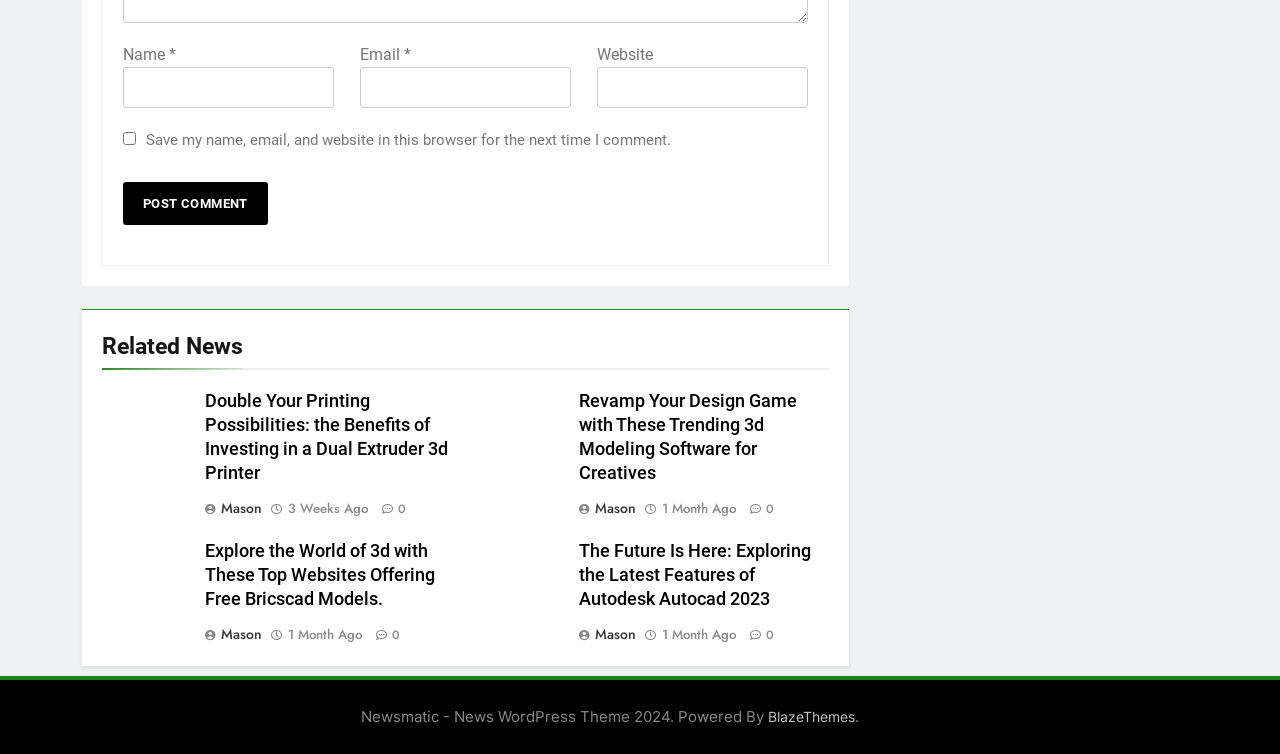Respond with a single word or short phrase to the following question: 
What is the name of the WordPress theme used by the website?

Newsmatic